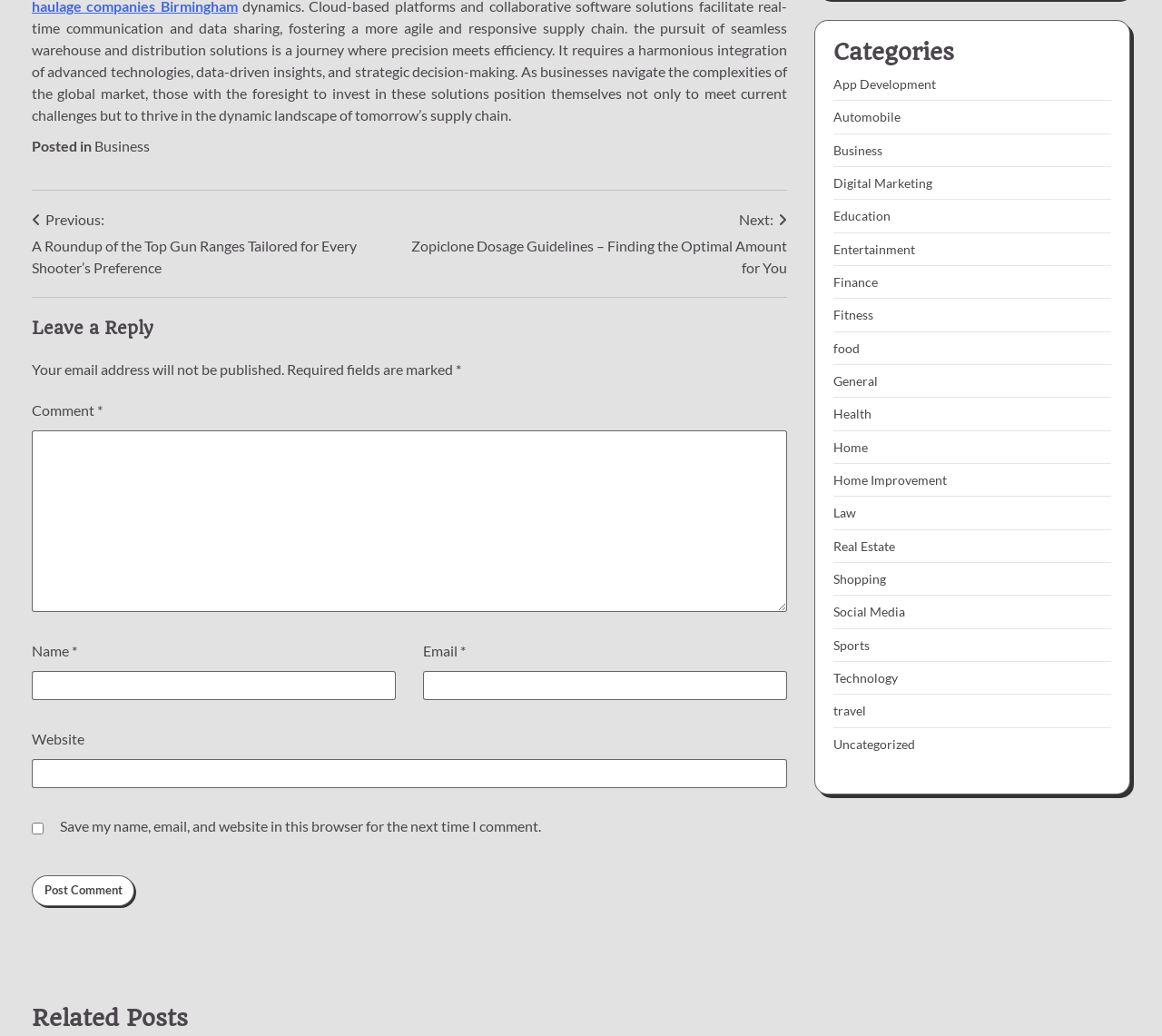Please find and report the bounding box coordinates of the element to click in order to perform the following action: "Select the 'Business' category". The coordinates should be expressed as four float numbers between 0 and 1, in the format [left, top, right, bottom].

[0.717, 0.137, 0.759, 0.152]